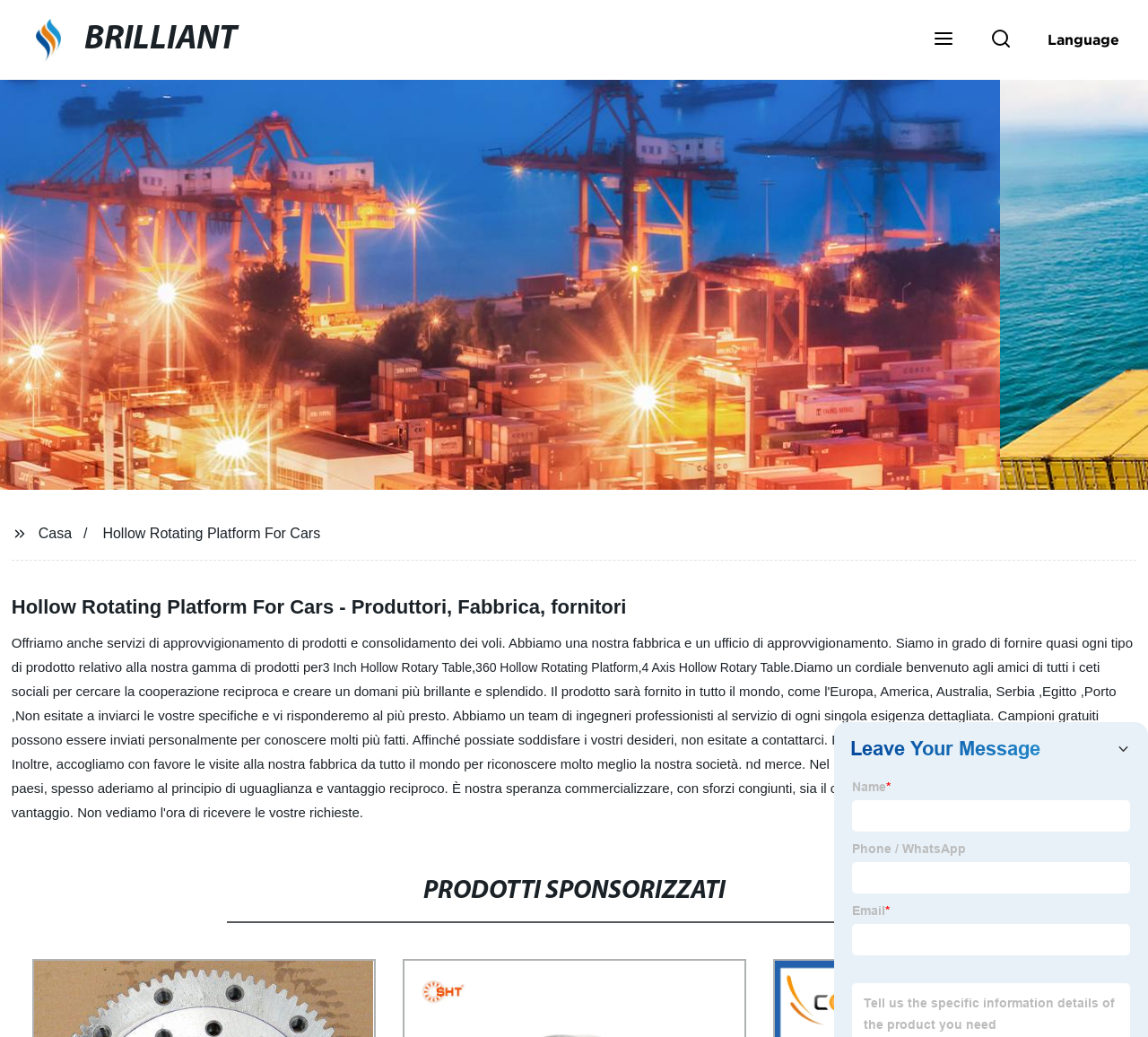Please specify the coordinates of the bounding box for the element that should be clicked to carry out this instruction: "Click on the 'Getting Started' link". The coordinates must be four float numbers between 0 and 1, formatted as [left, top, right, bottom].

None